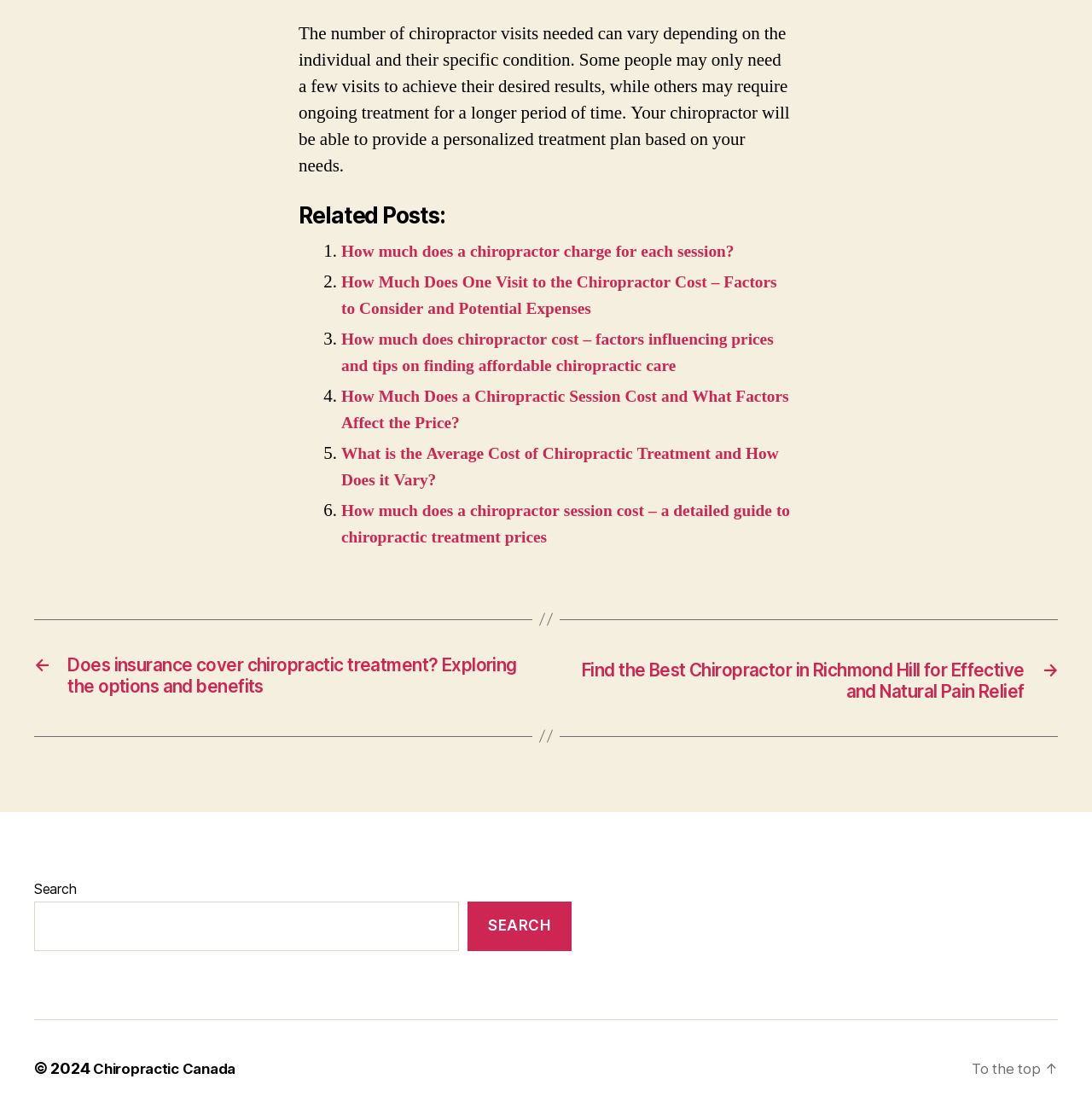Find the bounding box coordinates of the clickable area required to complete the following action: "Explore how much a chiropractor session costs".

[0.312, 0.219, 0.701, 0.24]